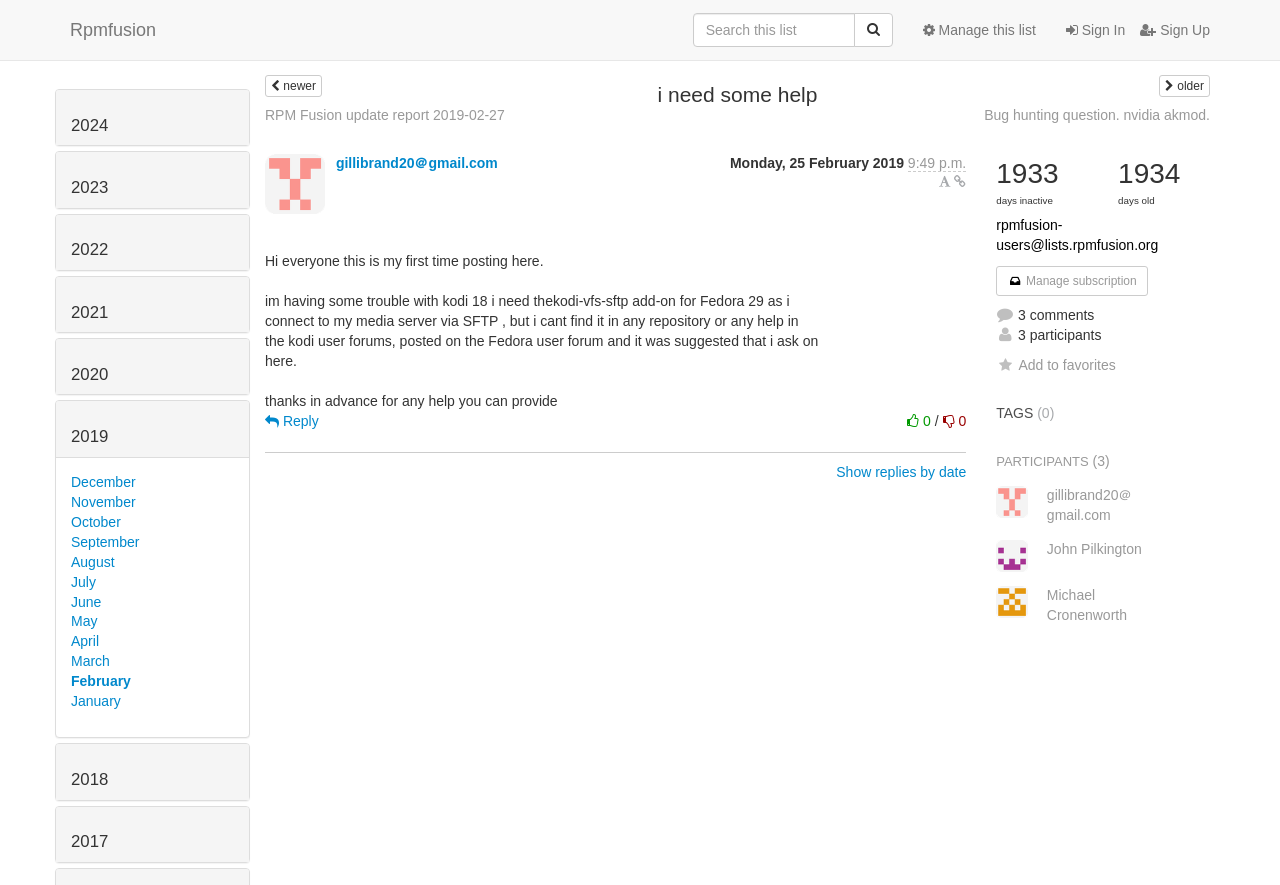Answer the following query concisely with a single word or phrase:
What is the purpose of the search bar?

Search this list